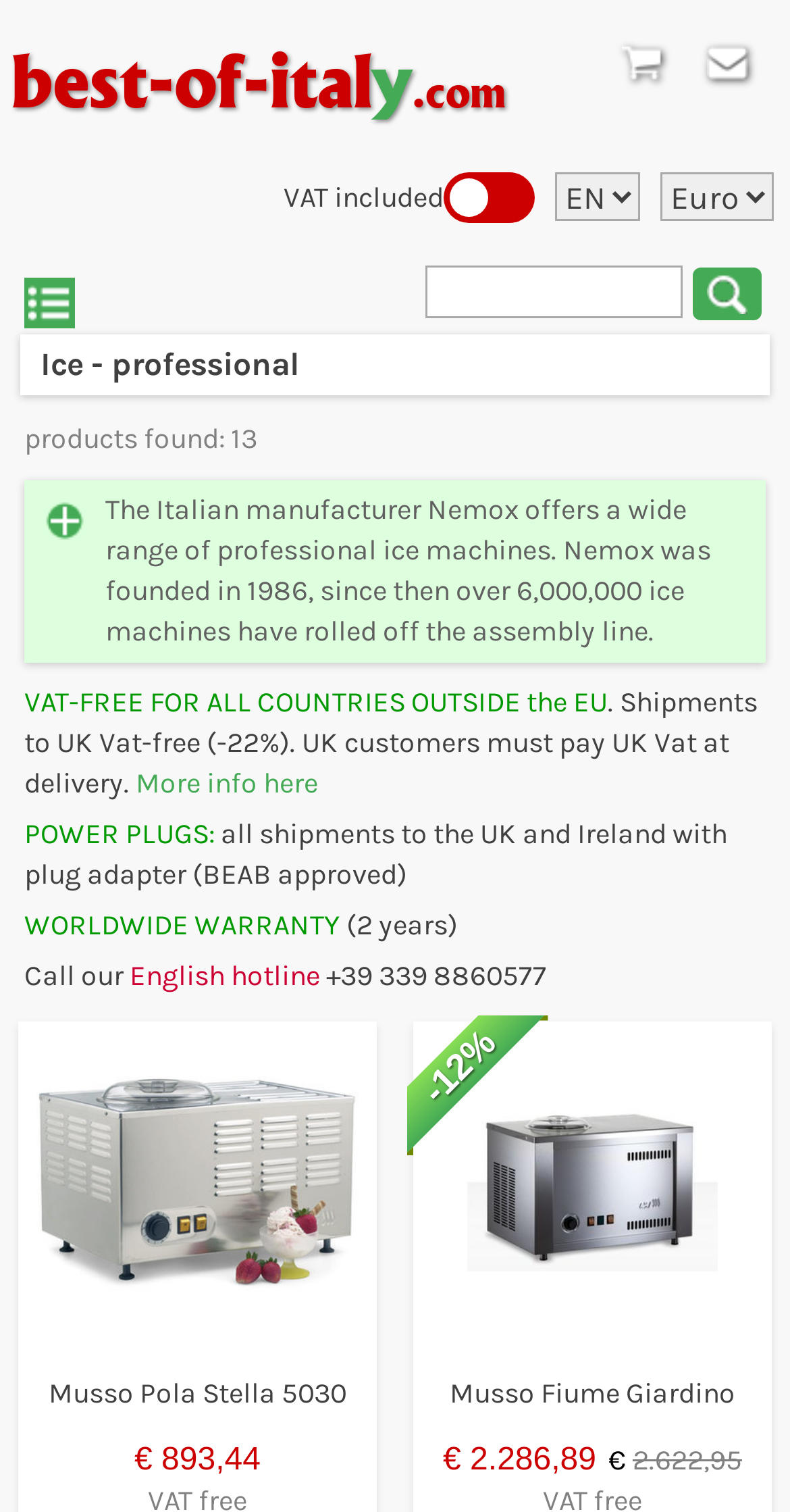Create a detailed summary of all the visual and textual information on the webpage.

This webpage is about professional ice cream makers, specifically featuring Musso Pola Stella 5030 and Nemox Gelato Pro. At the top, there is a navigation bar with links to "best-of-italy.com", "Basket", and "Contact". Below the navigation bar, there are two dropdown menus and a text box with a button next to it.

The main content of the page is divided into sections. The first section has a heading "Ice - professional" and describes Nemox, an Italian manufacturer of professional ice machines, with a brief history and overview of their products. This section also mentions the Nemox Gelato series, suitable for ice cream parlors, bars, and restaurants.

The next section is about the Musso Pola Chef, suitable for smaller restaurants or bars. This is followed by a section about the history of ice cream making in Italy.

On the right side of the page, there are several sections with important information, including VAT-free shipping for countries outside the EU, shipment details to the UK, and worldwide warranty information. There is also a section with contact information, including a hotline phone number.

Below these sections, there are two product showcases, one for Musso Pola Stella 5030 and another for Musso Fiume Giardino. Each showcase has an image of the product, a heading with the product name, and a link to the product. The prices of the products are displayed below the images.

Throughout the page, there are several static text elements providing additional information and descriptions.